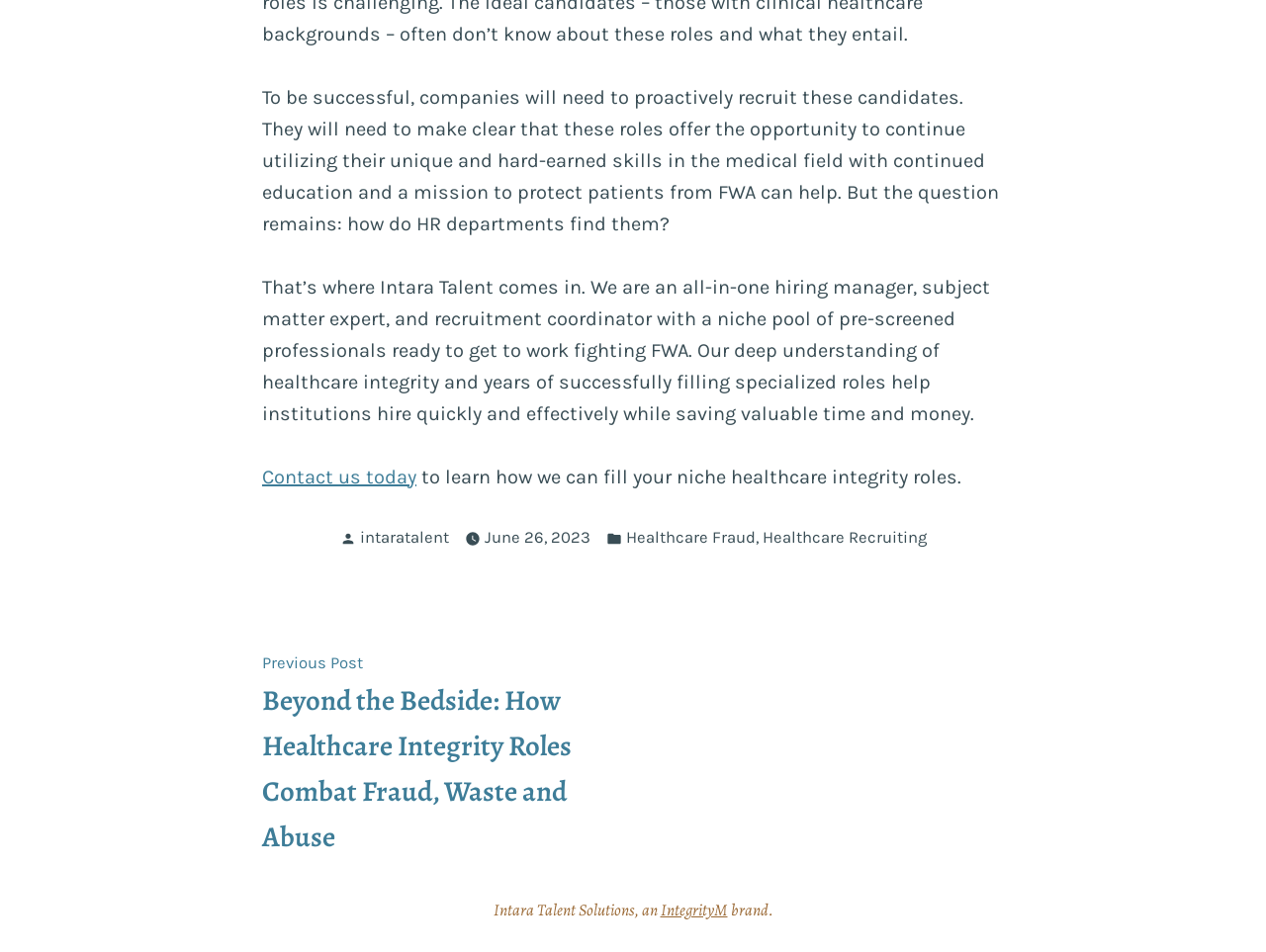Locate and provide the bounding box coordinates for the HTML element that matches this description: "Healthcare Fraud".

[0.494, 0.552, 0.596, 0.579]